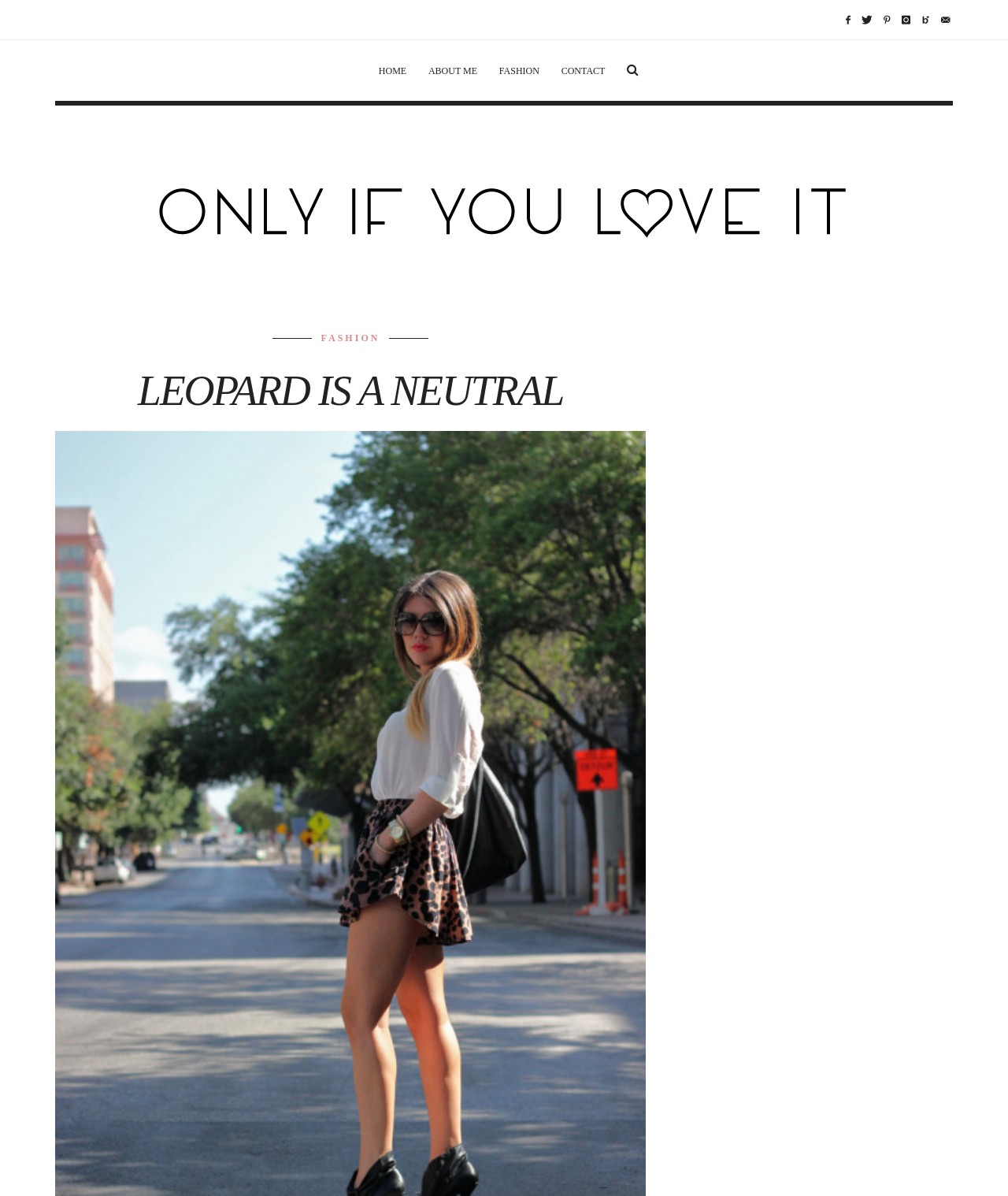Locate the bounding box coordinates of the UI element described by: "About Me". Provide the coordinates as four float numbers between 0 and 1, formatted as [left, top, right, bottom].

[0.416, 0.054, 0.484, 0.065]